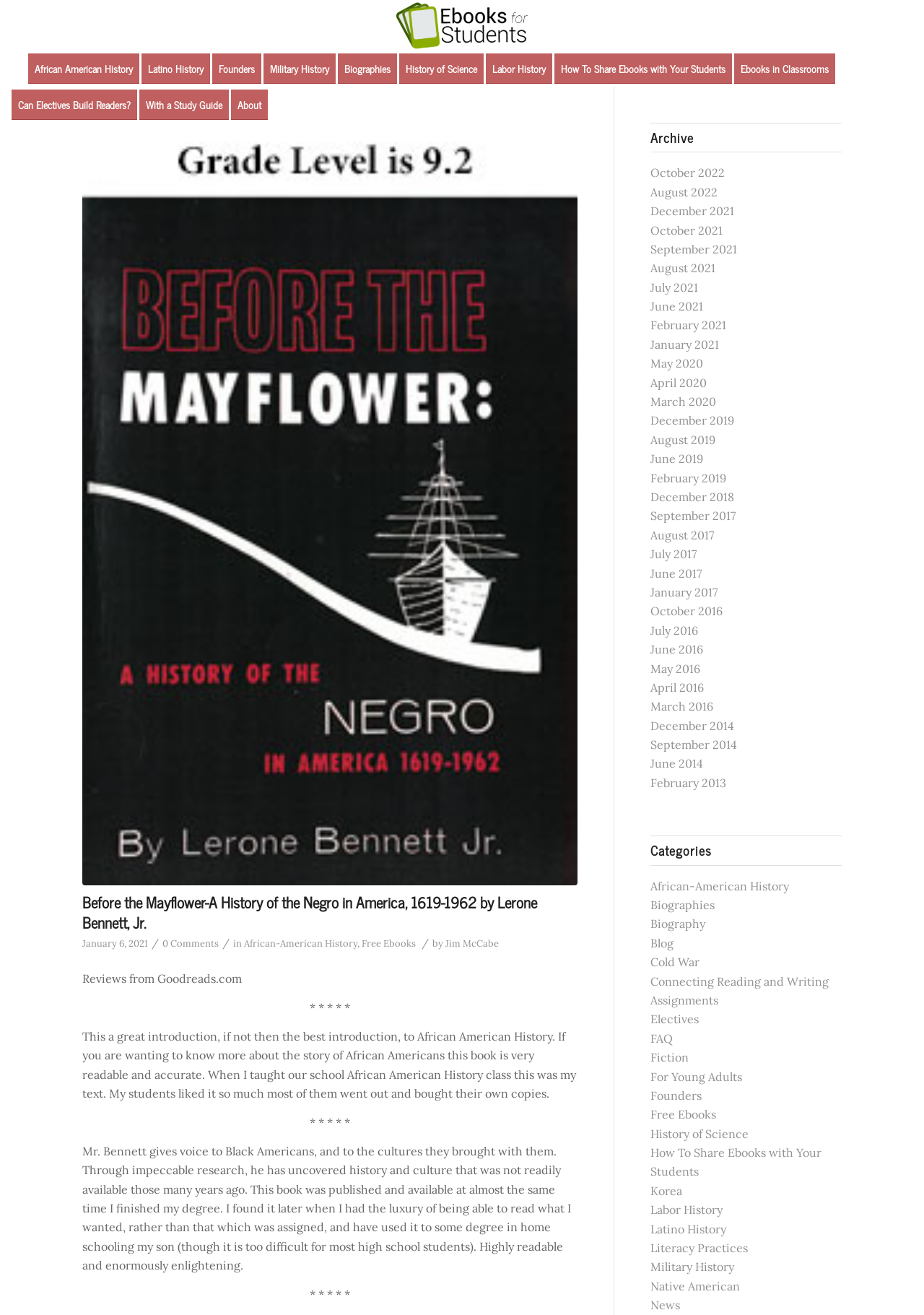Provide an in-depth caption for the webpage.

The webpage is about ebooks for students, specifically focusing on African American history. At the top, there is a prominent link "Ebooks for Students" with an accompanying image. Below this, there are several links to different categories of ebooks, including "African American History", "Latino History", "Founders", and more.

On the left side of the page, there is a section dedicated to a specific ebook, "Before the Mayflower-A History of the Negro in America, 1619-1962 by Lerone Bennett, Jr." This section includes a cover image, a heading with the title of the book, and a brief description. There are also links to reviews from Goodreads.com, which include ratings and quotes from reviewers.

On the right side of the page, there is an "Archive" section that lists links to different months and years, from January 2021 to February 2013. Below this, there is a "Categories" section that lists links to different categories, including "African-American History", "Biographies", "Blog", and more.

Overall, the webpage appears to be a resource for students and educators to access ebooks and learn about African American history and other related topics.